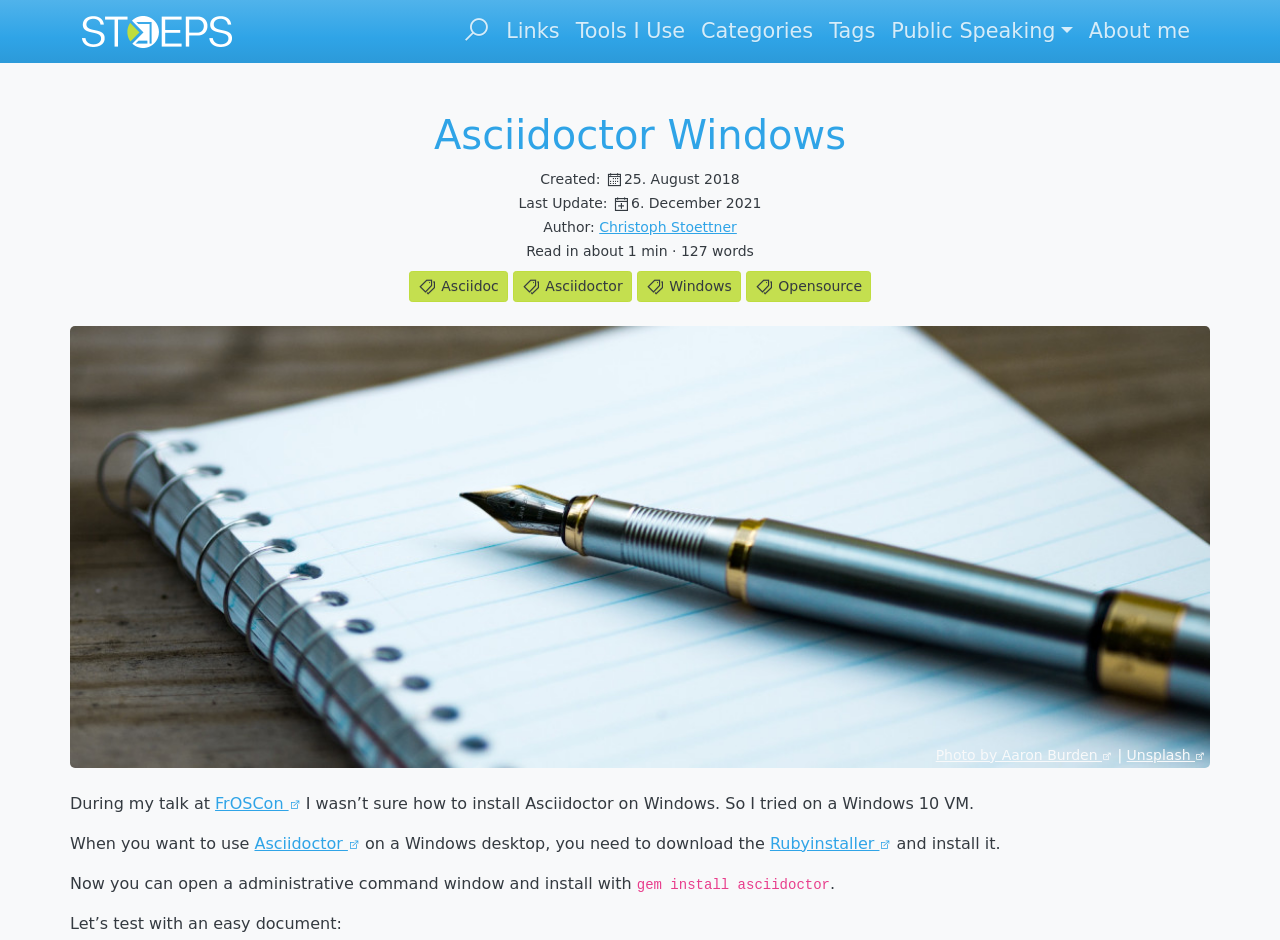What is the event where the author gave a talk?
Using the image as a reference, give an elaborate response to the question.

I found the event where the author gave a talk by reading the text that says 'During my talk at FrOSCon...'.